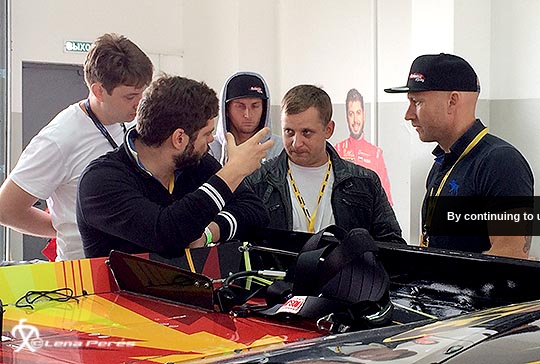Look at the image and answer the question in detail:
What do the lanyards worn by the participants indicate?

Each participant is wearing a lanyard, which suggests that they are involved in an event or organization, possibly related to the Russian Championship or the EDRS series, as hinted by the backdrop and nearby details.